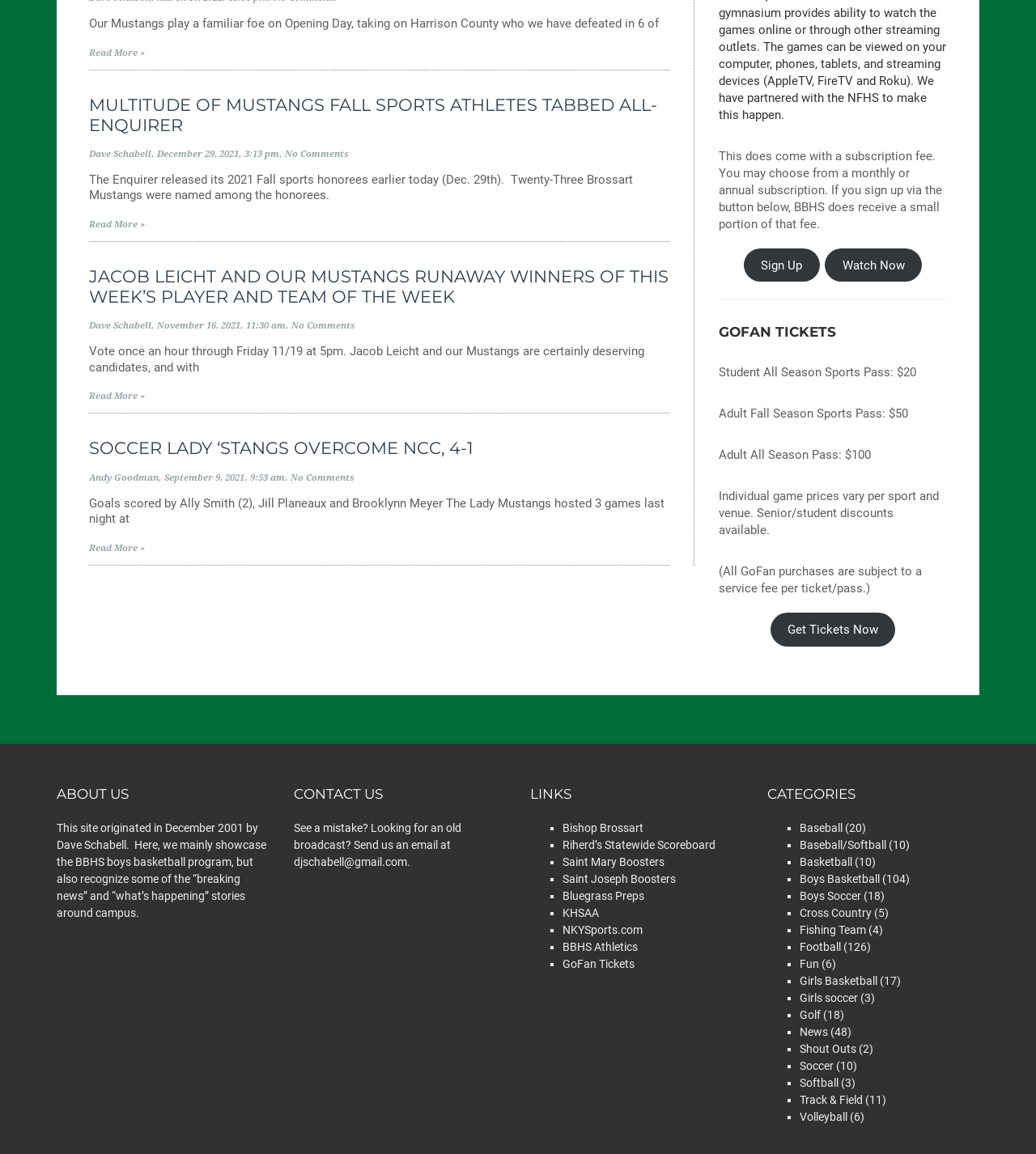Please provide the bounding box coordinate of the region that matches the element description: Shout Outs. Coordinates should be in the format (top-left x, top-left y, bottom-right x, bottom-right y) and all values should be between 0 and 1.

[0.771, 0.903, 0.826, 0.915]